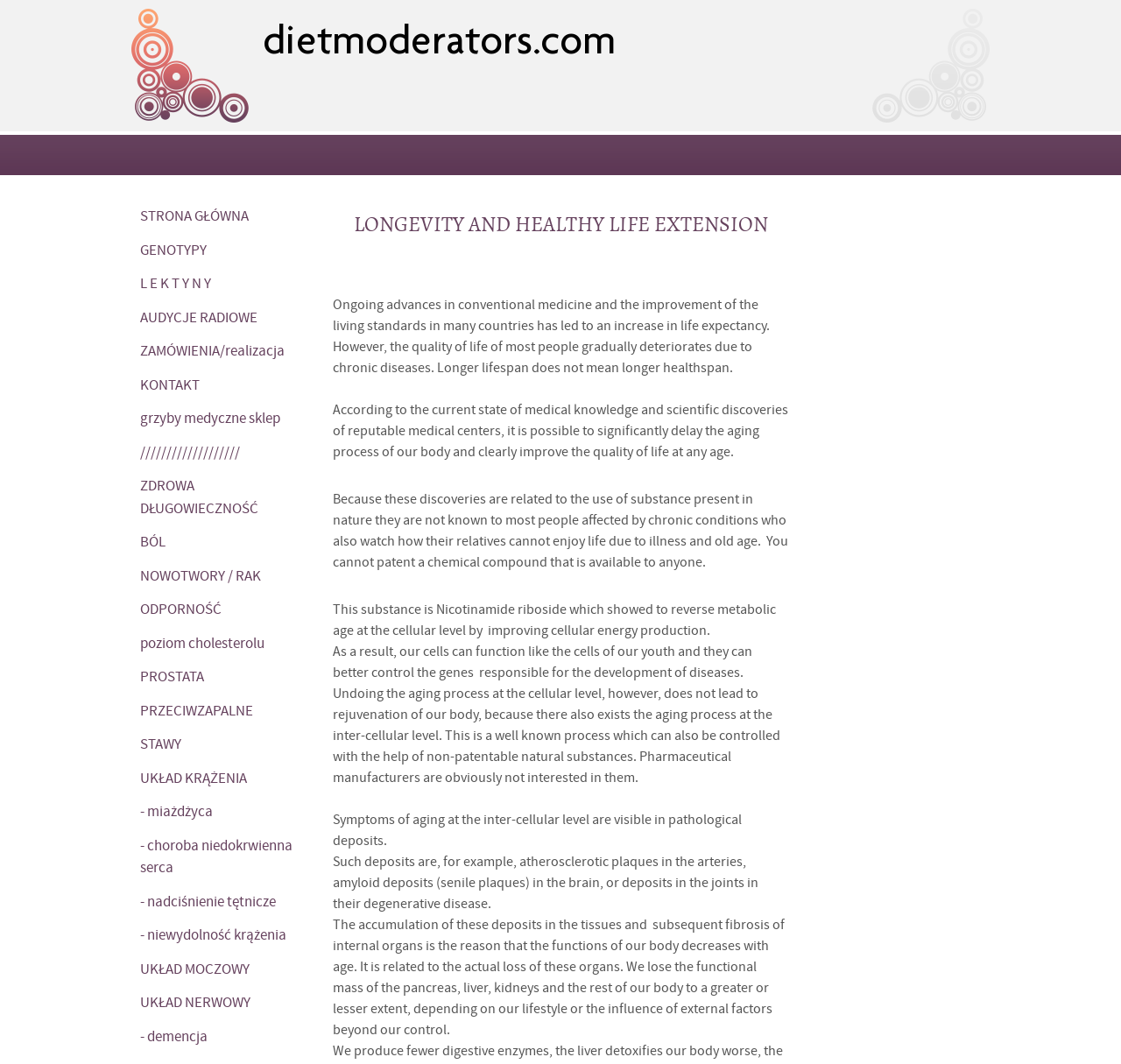Provide the bounding box coordinates of the HTML element this sentence describes: "///////////////////". The bounding box coordinates consist of four float numbers between 0 and 1, i.e., [left, top, right, bottom].

[0.117, 0.411, 0.273, 0.44]